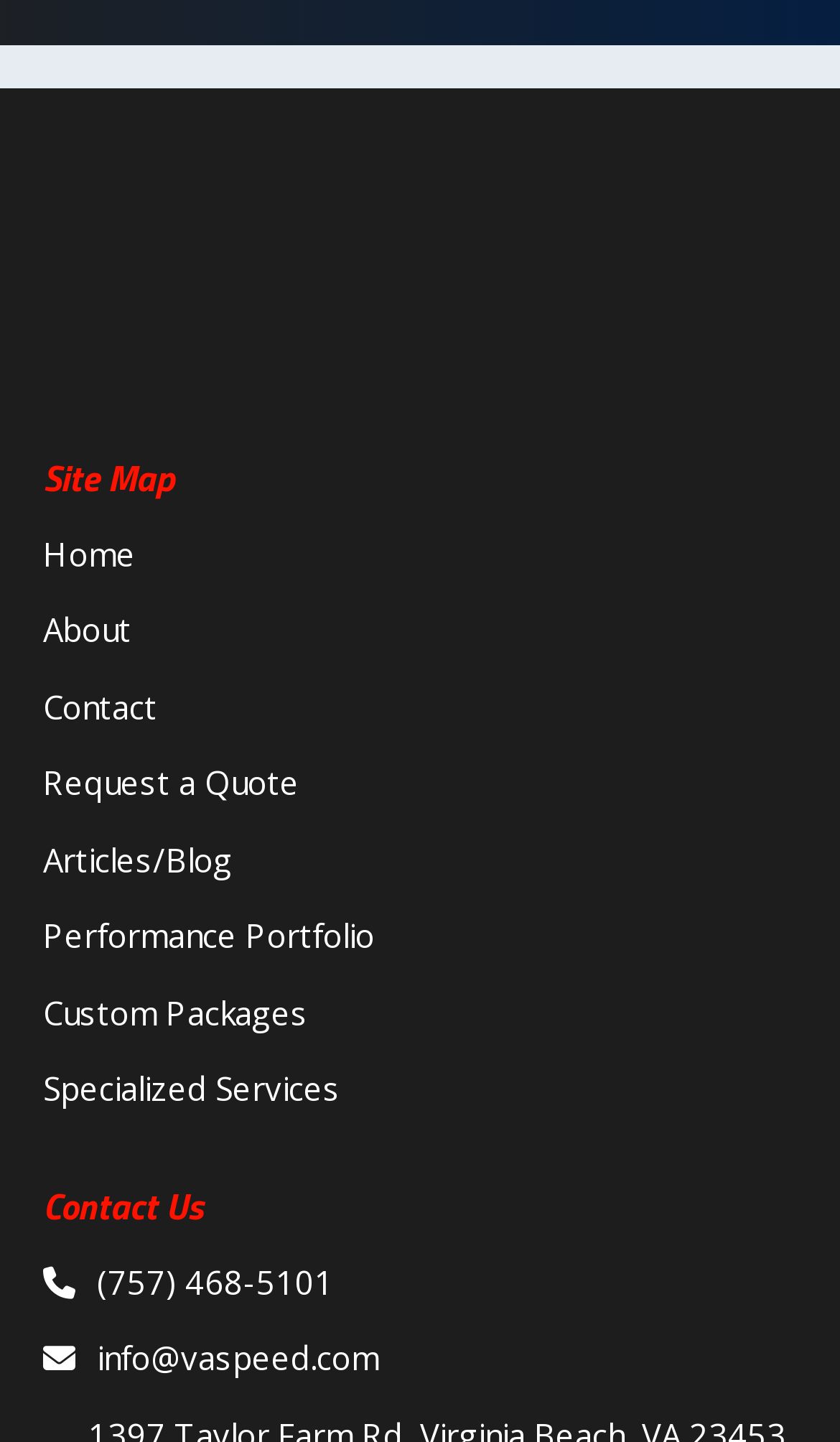Please identify the bounding box coordinates of the element on the webpage that should be clicked to follow this instruction: "View Contact Us information". The bounding box coordinates should be given as four float numbers between 0 and 1, formatted as [left, top, right, bottom].

[0.051, 0.82, 0.241, 0.856]